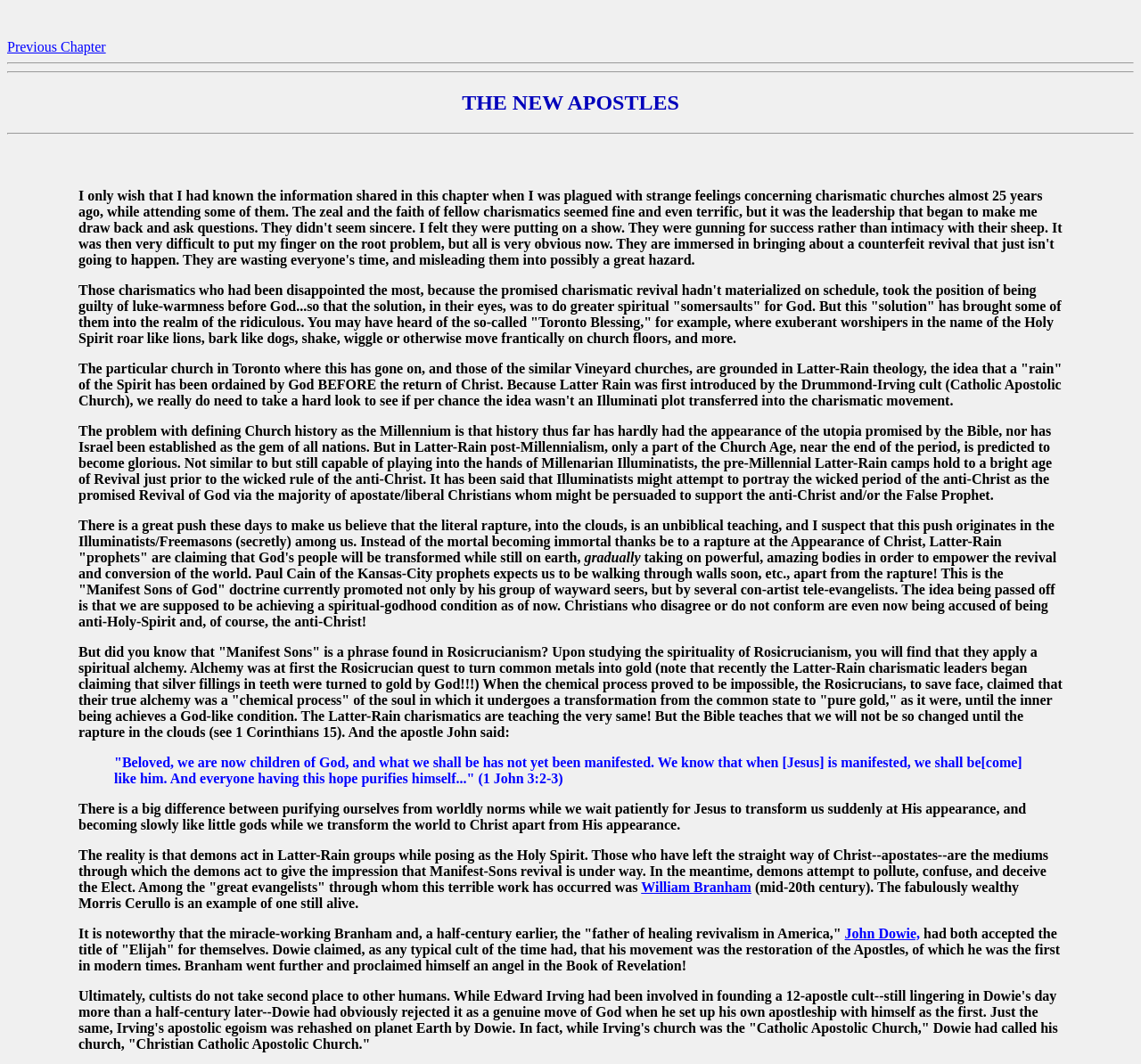Provide a brief response using a word or short phrase to this question:
What is the concept of 'Manifest Sons of God' doctrine?

Transforming into powerful, amazing bodies